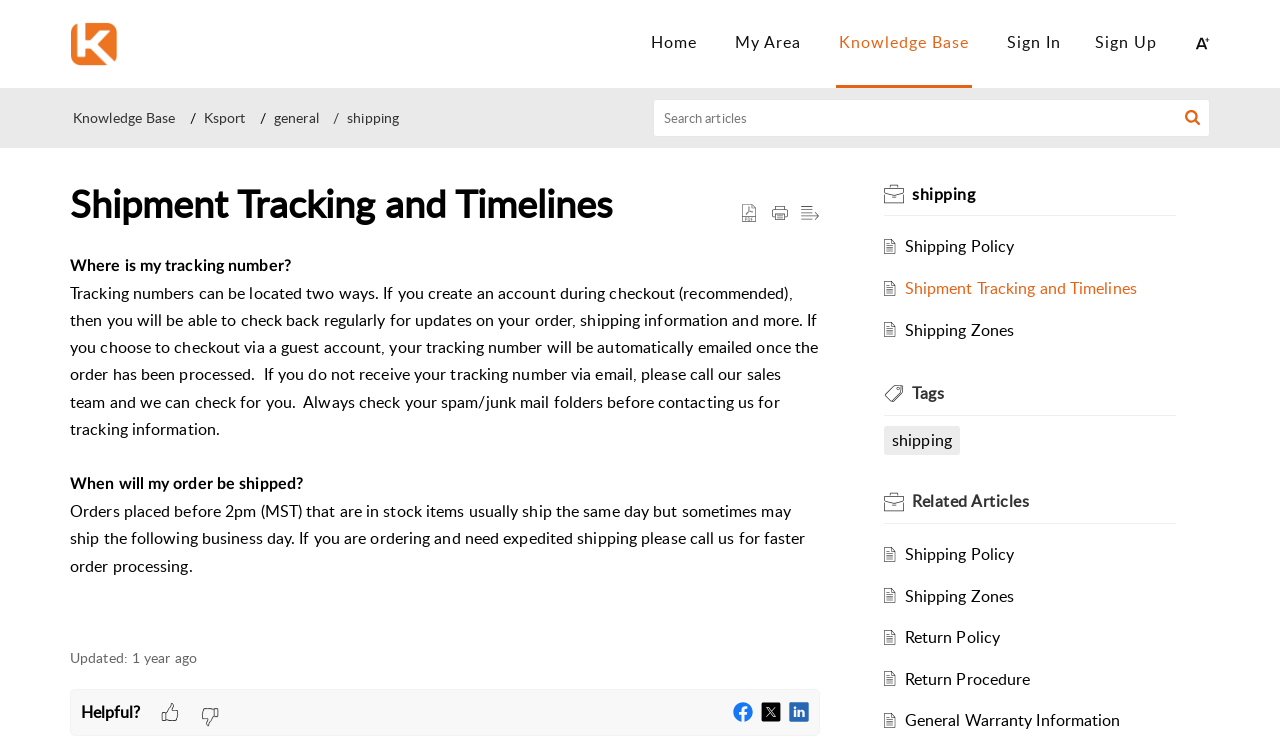Use the details in the image to answer the question thoroughly: 
What happens if I don't receive my tracking number via email?

If a user does not receive their tracking number via email, they should call the sales team, who can check for them. It's also recommended to check spam/junk mail folders before contacting the sales team.